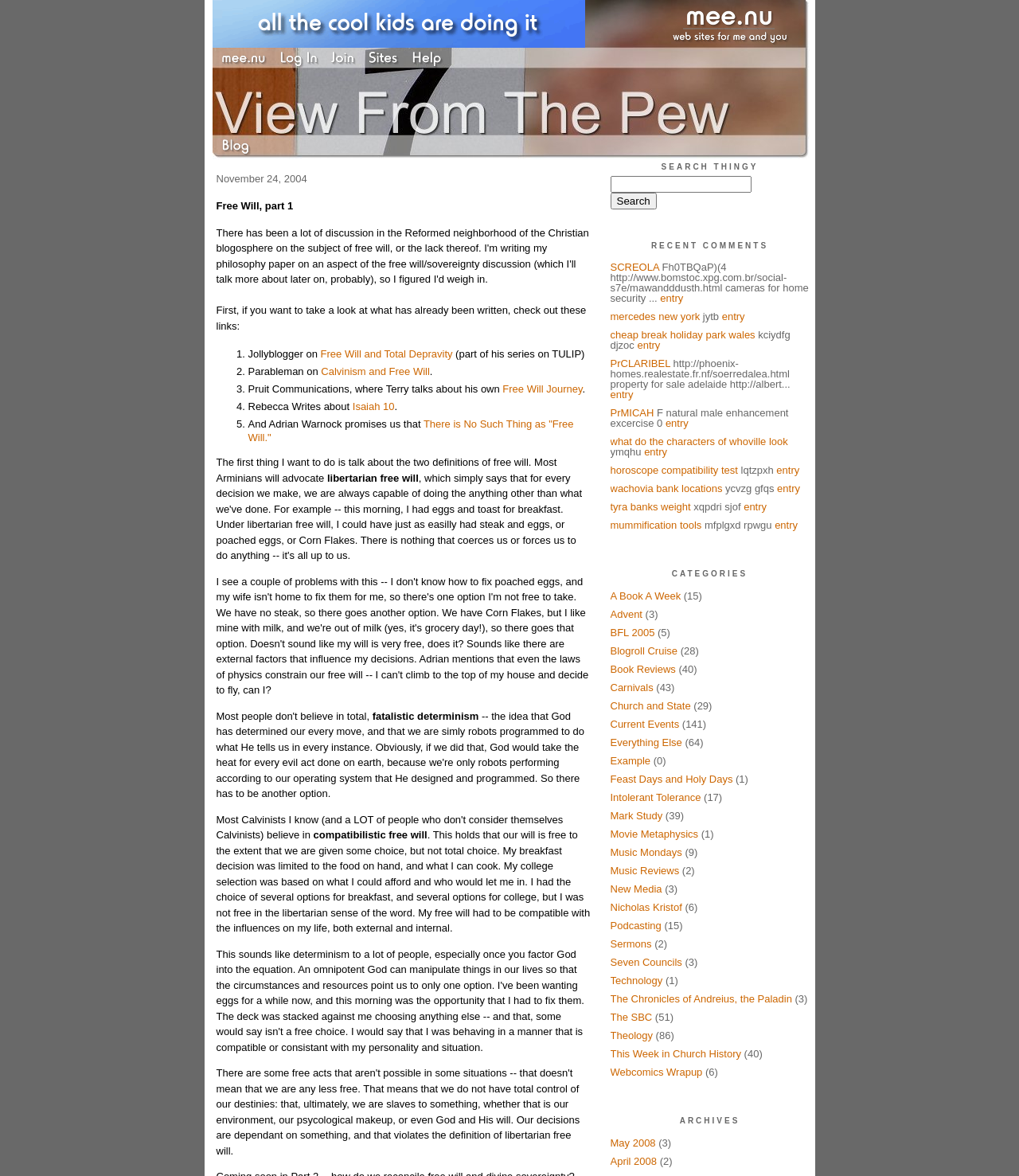Locate the bounding box coordinates of the region to be clicked to comply with the following instruction: "Read the 'November 24, 2004' heading". The coordinates must be four float numbers between 0 and 1, in the form [left, top, right, bottom].

[0.212, 0.146, 0.579, 0.16]